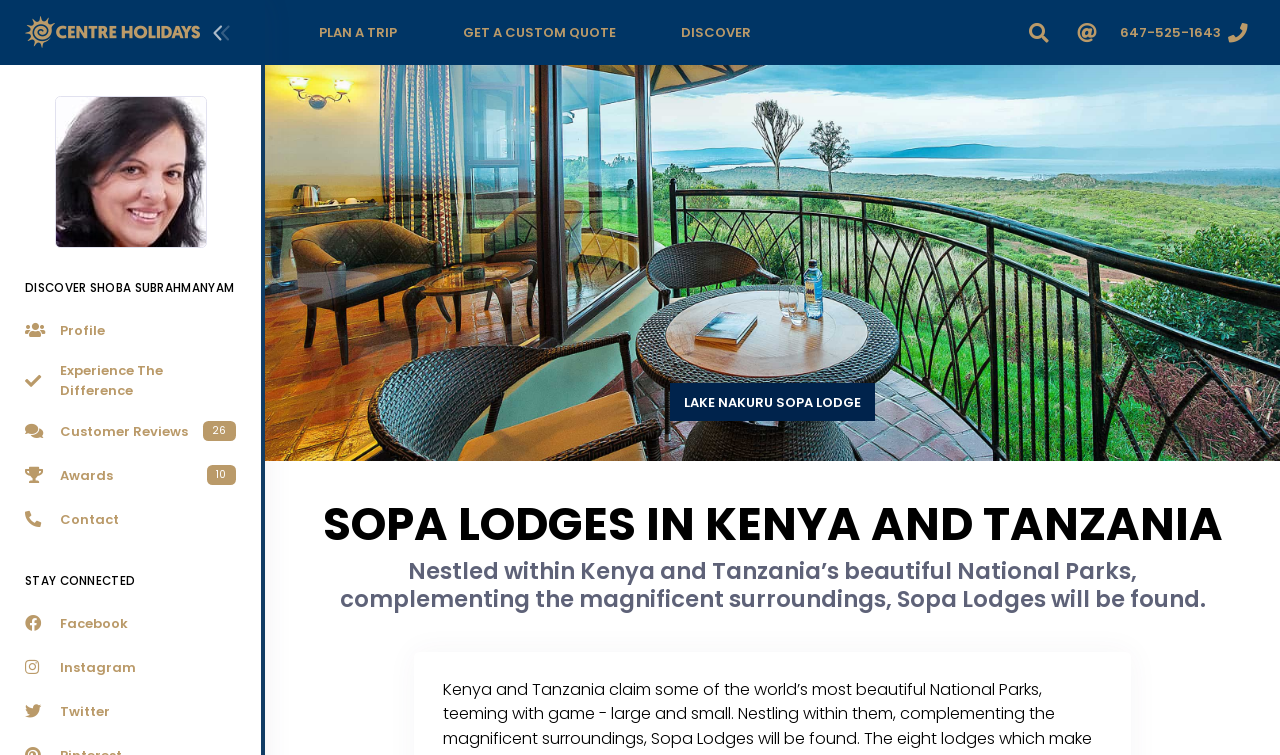Respond concisely with one word or phrase to the following query:
What type of lodges are featured on this website?

Sopa Lodges